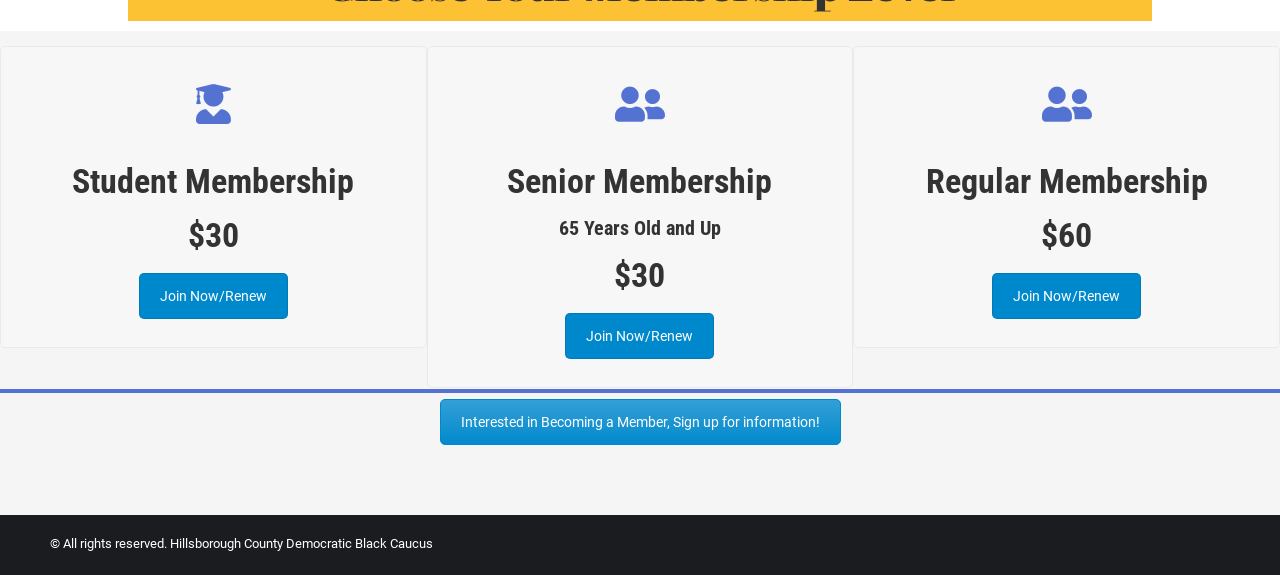Who owns the copyright of the webpage?
Based on the image, answer the question in a detailed manner.

I found the answer by looking at the footer of the webpage which contains the copyright information, and found that the copyright is owned by Hillsborough County Democratic Black Caucus.